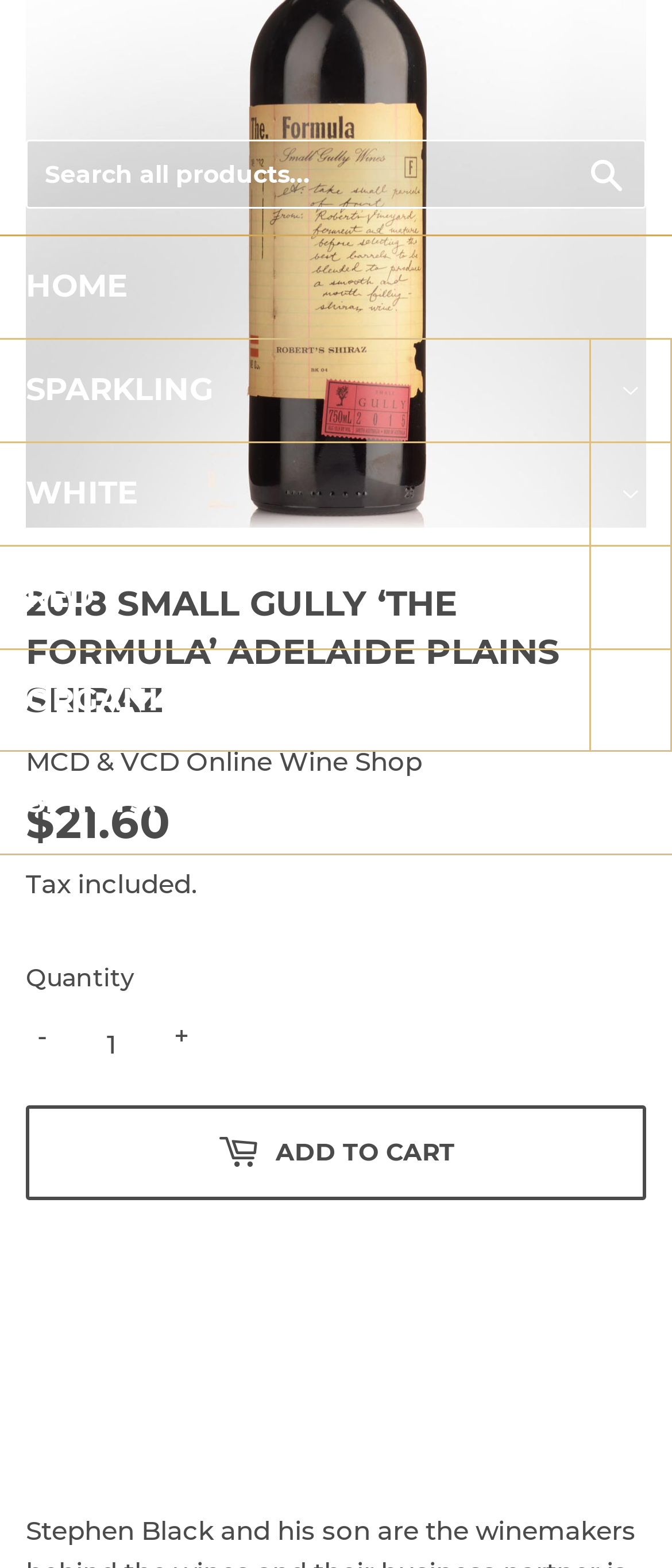Given the description of the UI element: "Add to Cart", predict the bounding box coordinates in the form of [left, top, right, bottom], with each value being a float between 0 and 1.

[0.038, 0.705, 0.962, 0.765]